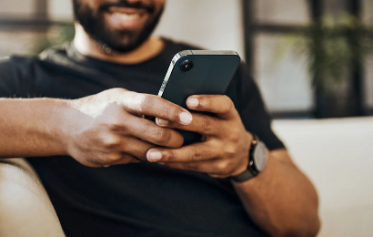What is the person doing in the image?
Please give a detailed and elaborate answer to the question.

The caption describes the person as 'focused on their smartphone', which implies that they are actively using the device. The fact that they are holding the phone in both hands and have a warm smile on their face further supports this conclusion.